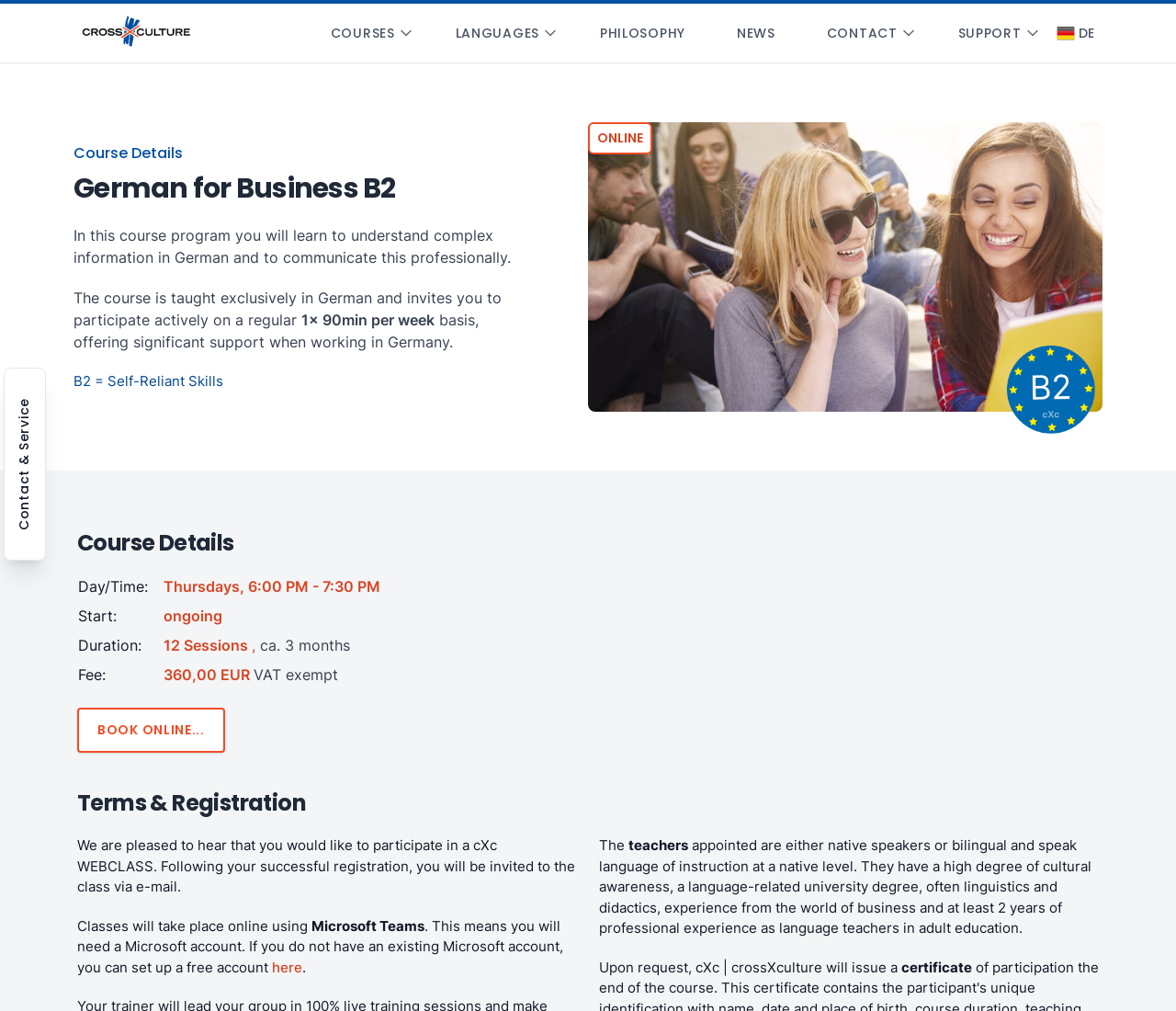Based on the provided description, "Contact & Service", find the bounding box of the corresponding UI element in the screenshot.

[0.004, 0.365, 0.038, 0.554]